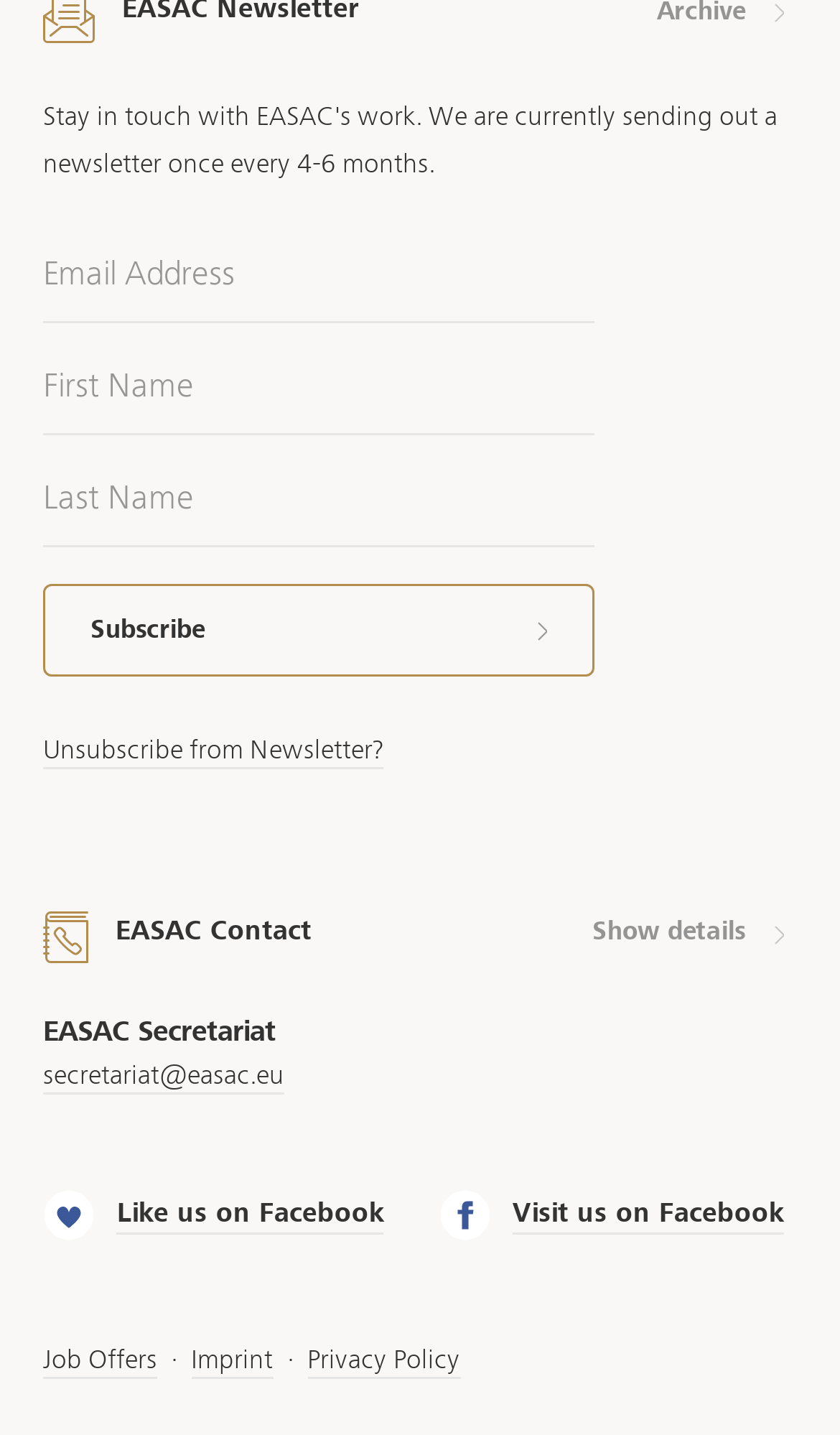What is the purpose of the 'Subscribe' button?
Answer the question with a single word or phrase derived from the image.

To subscribe to newsletter